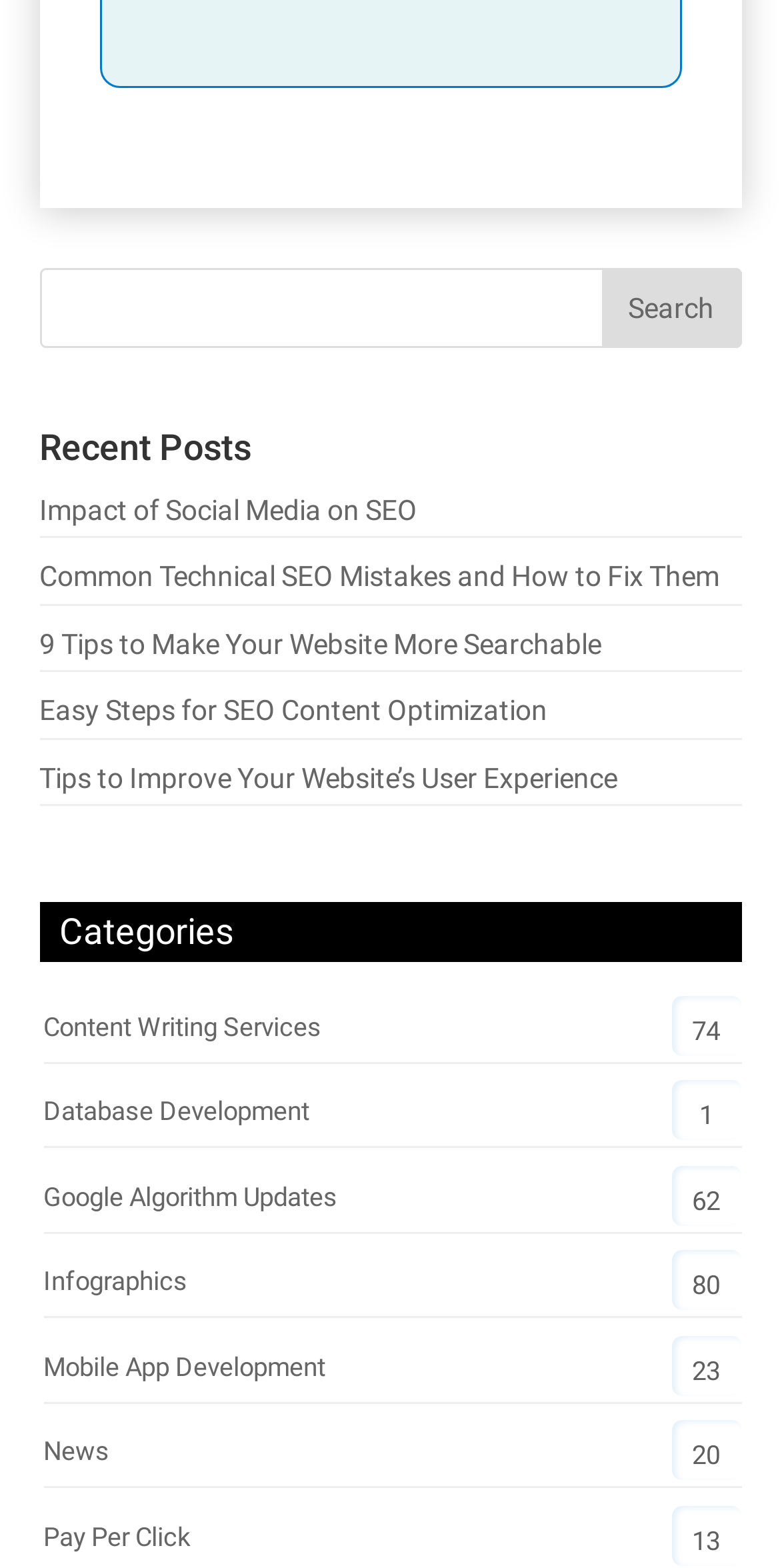Determine the coordinates of the bounding box for the clickable area needed to execute this instruction: "Browse the News section".

[0.055, 0.903, 0.14, 0.948]